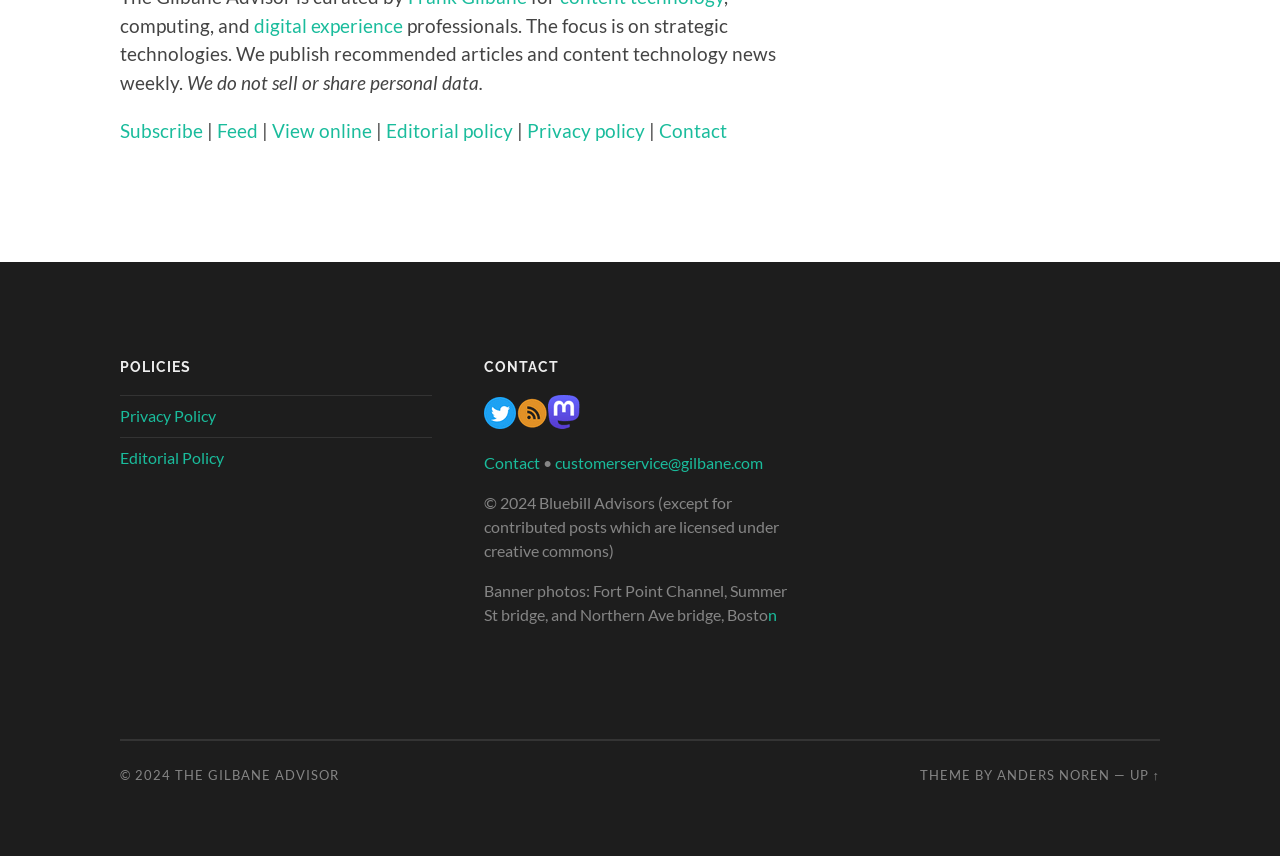How many social media links are there?
Please respond to the question with as much detail as possible.

There are three social media links: Twitter, RSS, and Mastadon, which can be found under the 'CONTACT' heading.